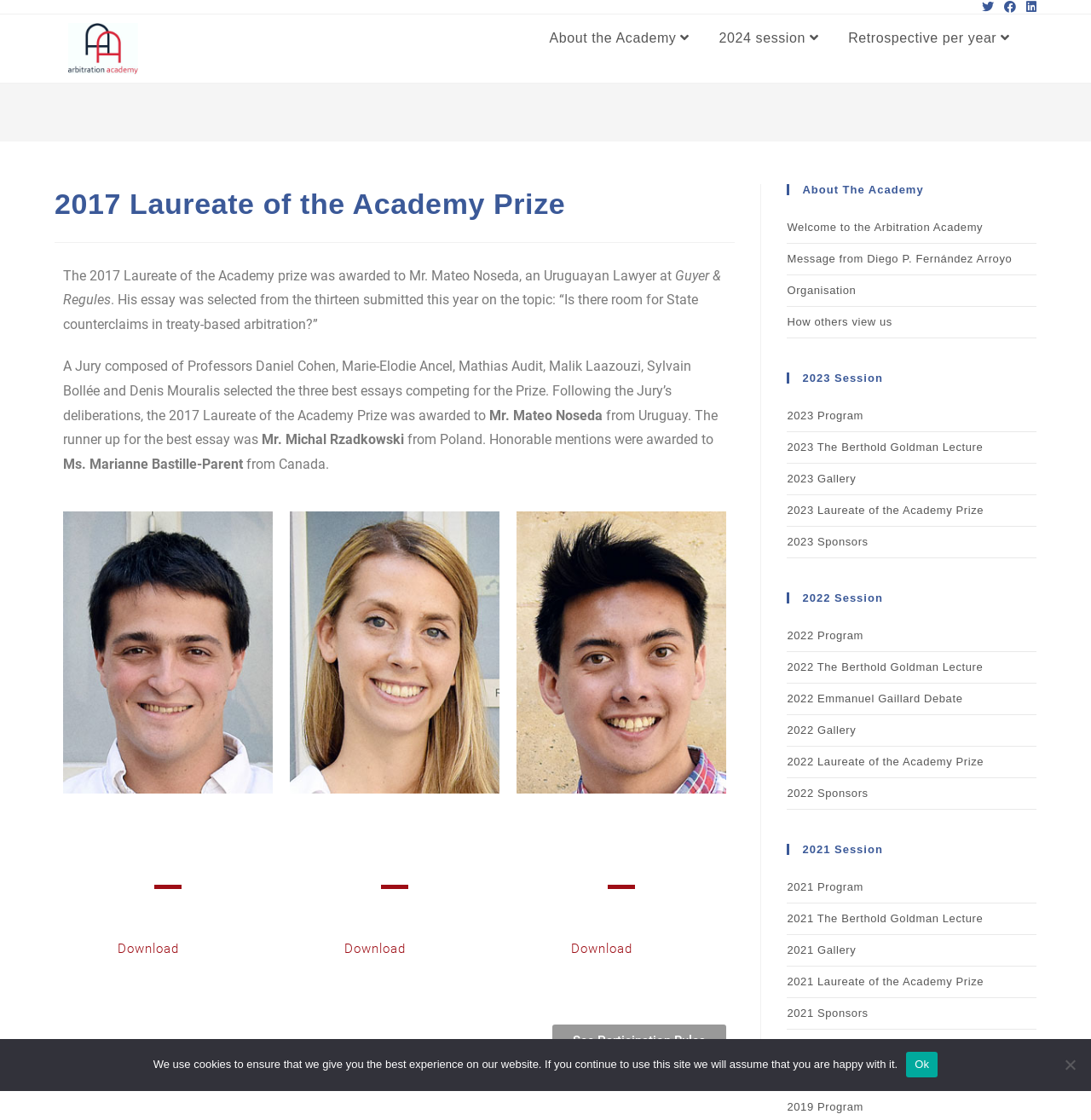Indicate the bounding box coordinates of the element that must be clicked to execute the instruction: "Download the winning essay". The coordinates should be given as four float numbers between 0 and 1, i.e., [left, top, right, bottom].

[0.107, 0.84, 0.164, 0.854]